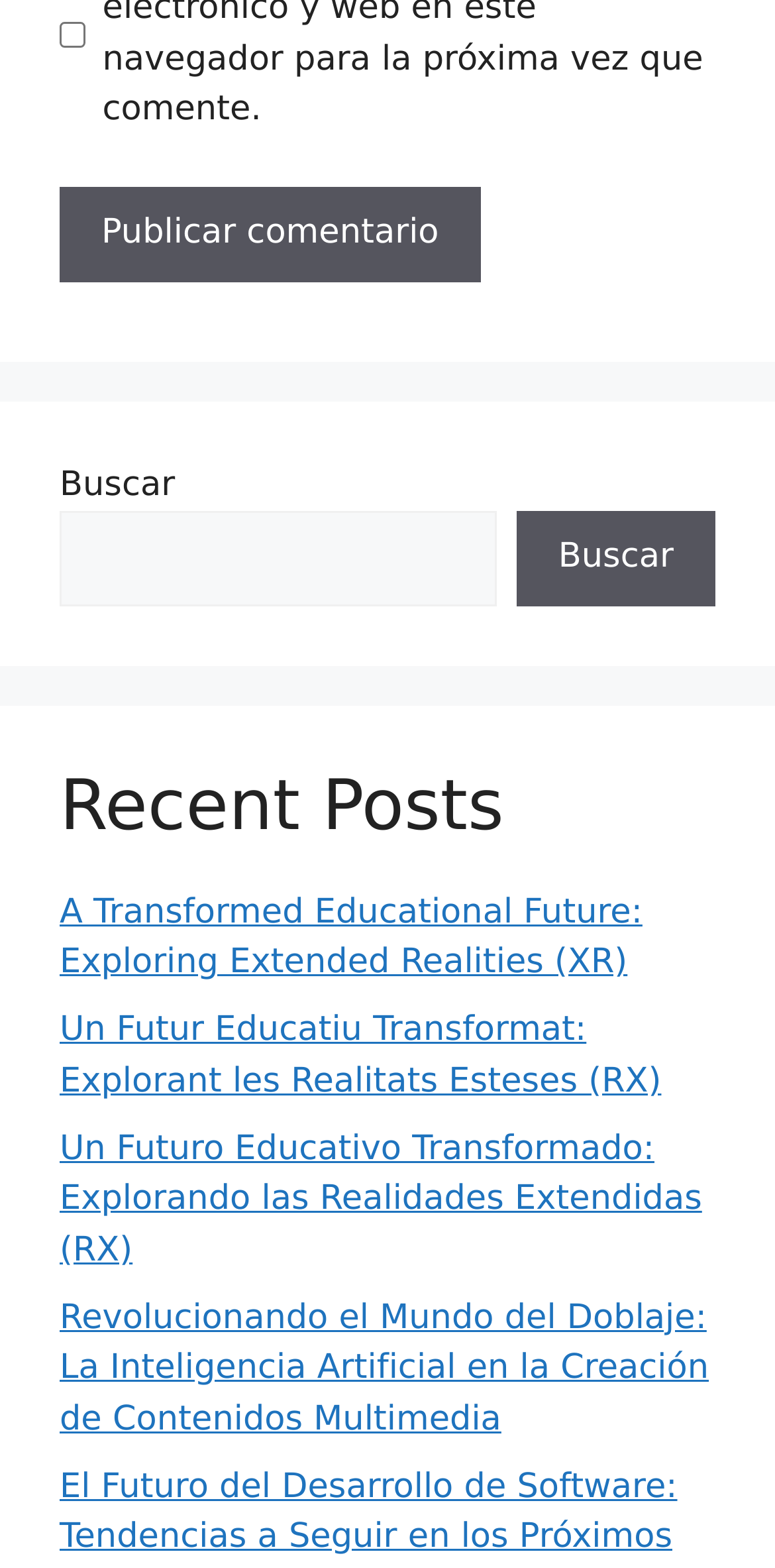Reply to the question below using a single word or brief phrase:
What is the function of the button next to the search box?

Search